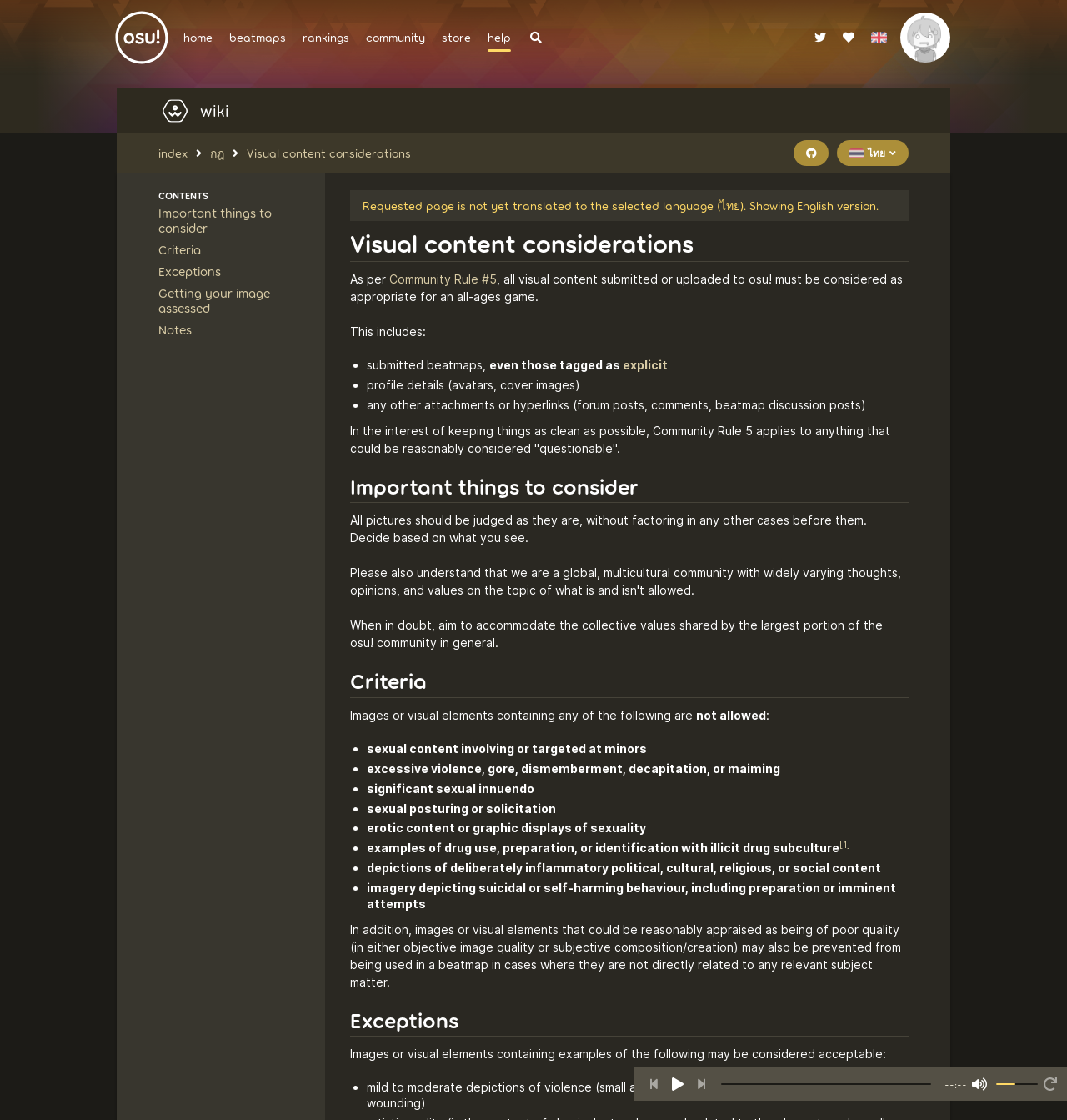Highlight the bounding box coordinates of the region I should click on to meet the following instruction: "search for something".

[0.152, 0.141, 0.262, 0.162]